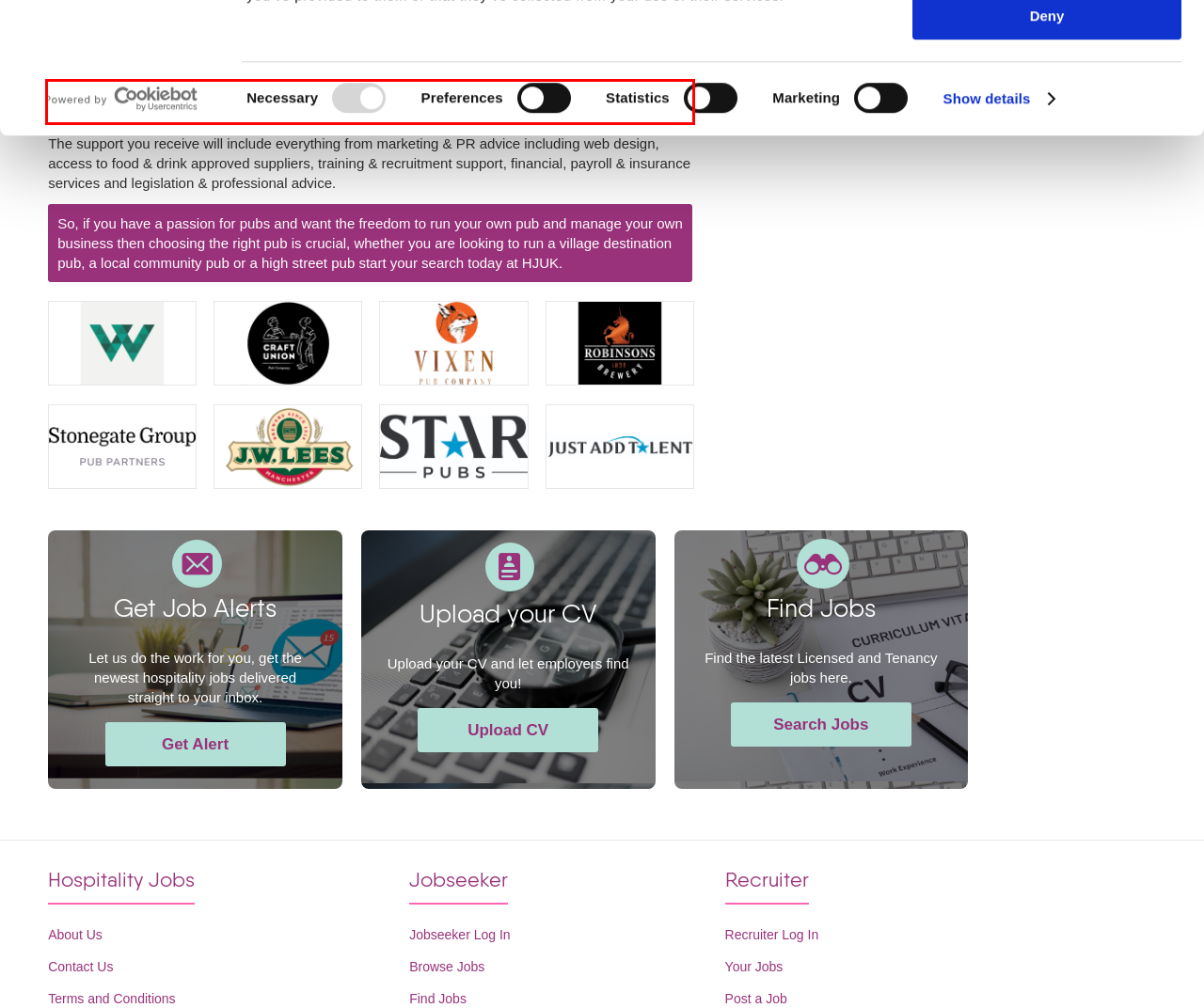Within the screenshot of a webpage, identify the red bounding box and perform OCR to capture the text content it contains.

This varies from one company to the next, however, all pub companies provide you with on-going support to realise your dream of running your own successful pub business.